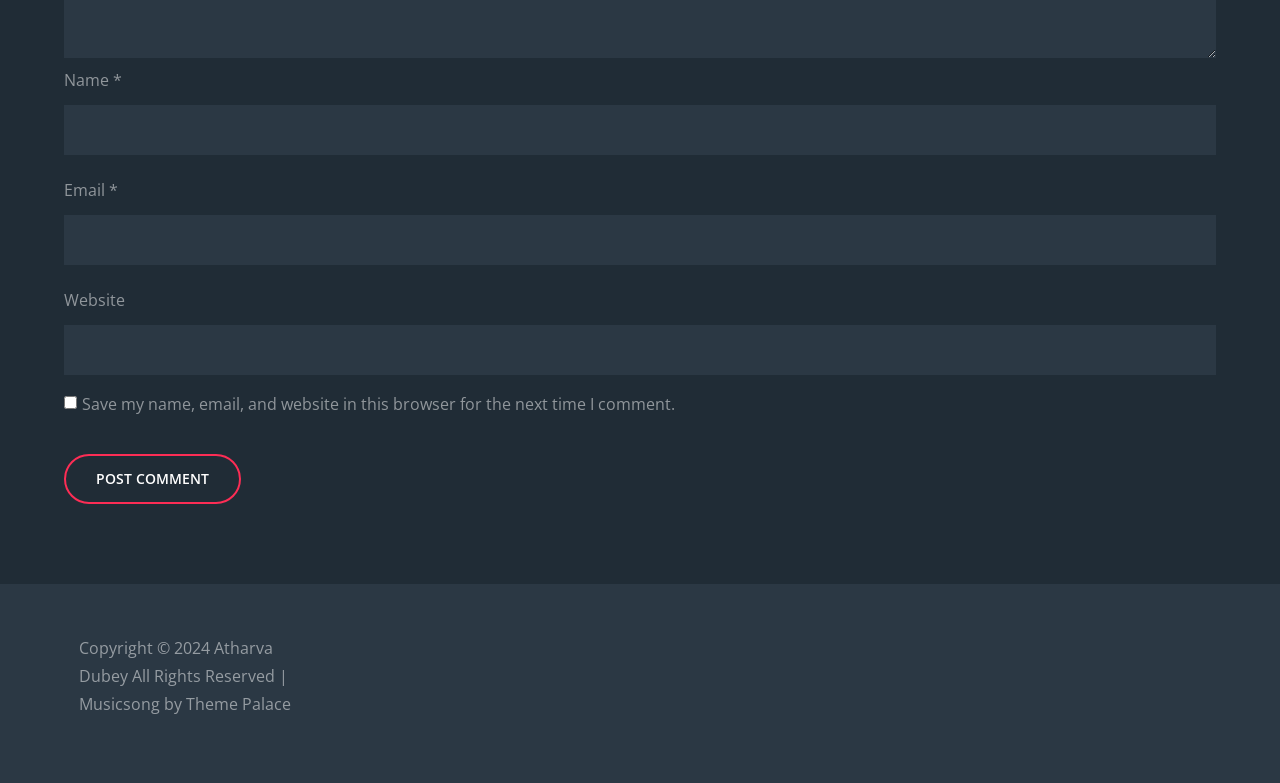Provide the bounding box coordinates of the HTML element described as: "parent_node: Name * name="author"". The bounding box coordinates should be four float numbers between 0 and 1, i.e., [left, top, right, bottom].

[0.05, 0.134, 0.95, 0.197]